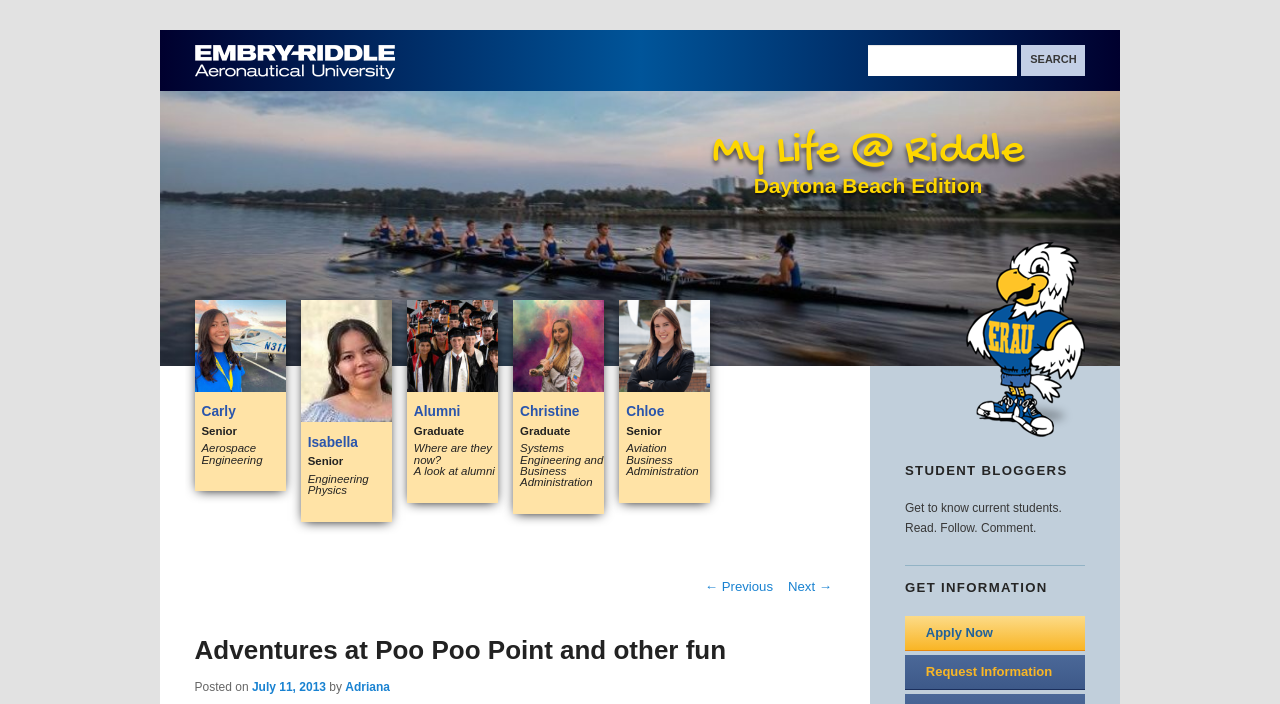Please identify the coordinates of the bounding box that should be clicked to fulfill this instruction: "Go to previous post".

[0.551, 0.823, 0.604, 0.844]